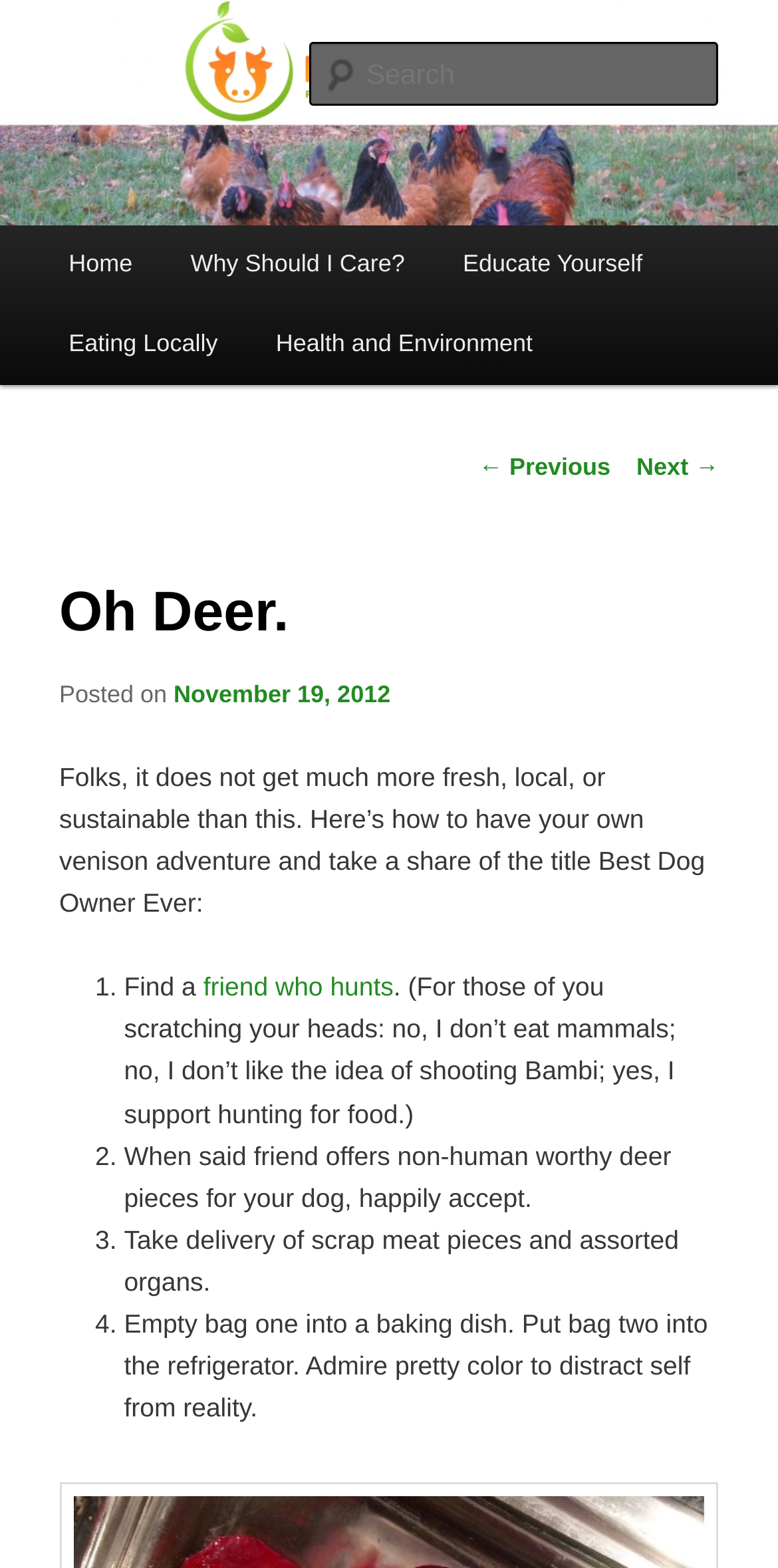Articulate a detailed summary of the webpage's content and design.

The webpage appears to be a blog post from Haute Pasture, a website focused on raising awareness of farm animal welfare. At the top of the page, there is a heading with the website's name, "Haute Pasture", which is also a link. Below this, there is a smaller heading that describes the website's purpose.

On the top-left corner of the page, there is a search box with a label "Search". To the right of the search box, there is a main menu with links to different sections of the website, including "Home", "Why Should I Care?", "Educate Yourself", "Eating Locally", and "Health and Environment".

The main content of the page is a blog post titled "Oh Deer." The post is divided into sections, with headings and paragraphs of text. The post begins with a brief introduction, followed by a list of steps to have a "venison adventure" and become the "Best Dog Owner Ever". The list includes four items, each with a brief description.

Throughout the page, there are several links to other parts of the website, as well as a link to skip to the primary content. At the bottom of the page, there are links to navigate to previous and next posts.